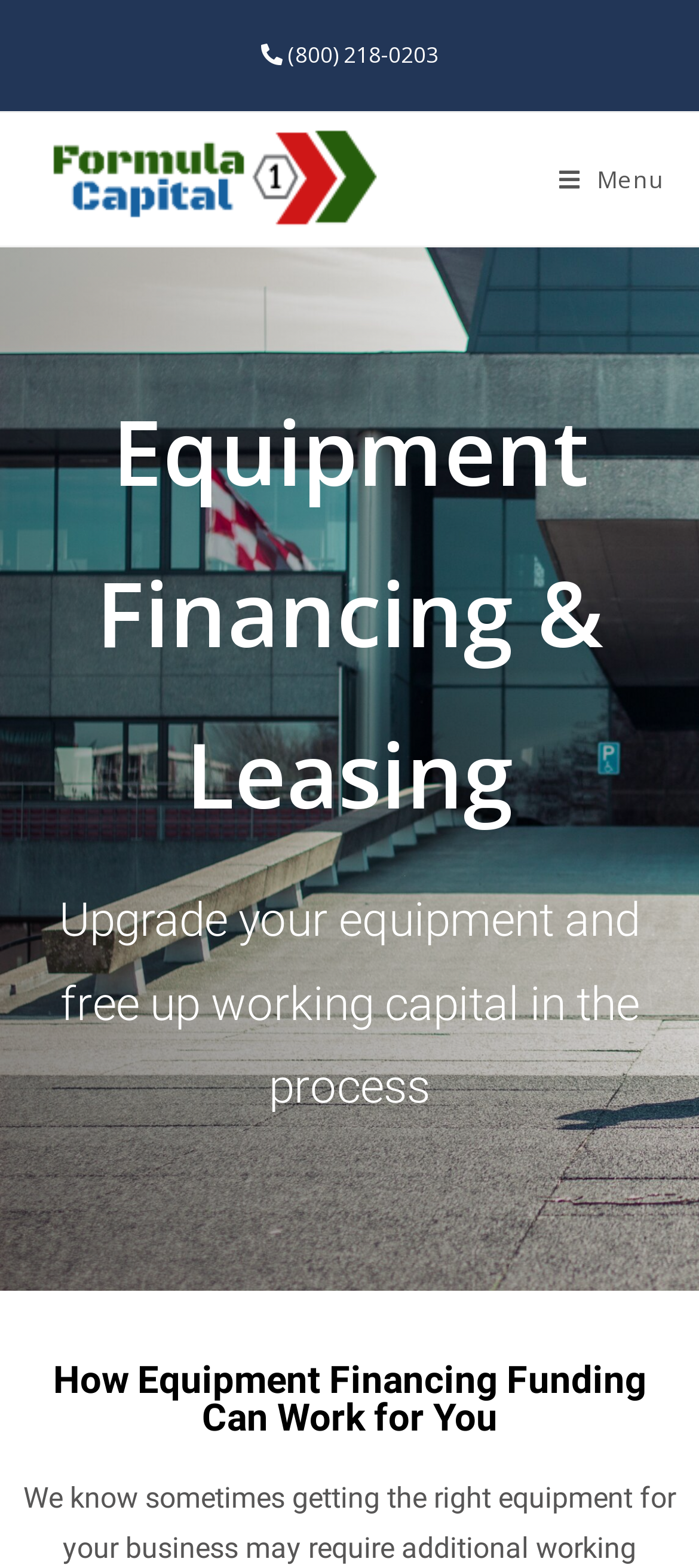What is the benefit of equipment financing funding?
Answer the question with a detailed explanation, including all necessary information.

I found the benefit by looking at the static text element with the content 'Upgrade your equipment and free up working capital in the process' located at the top of the webpage, which suggests that equipment financing funding can help free up working capital.